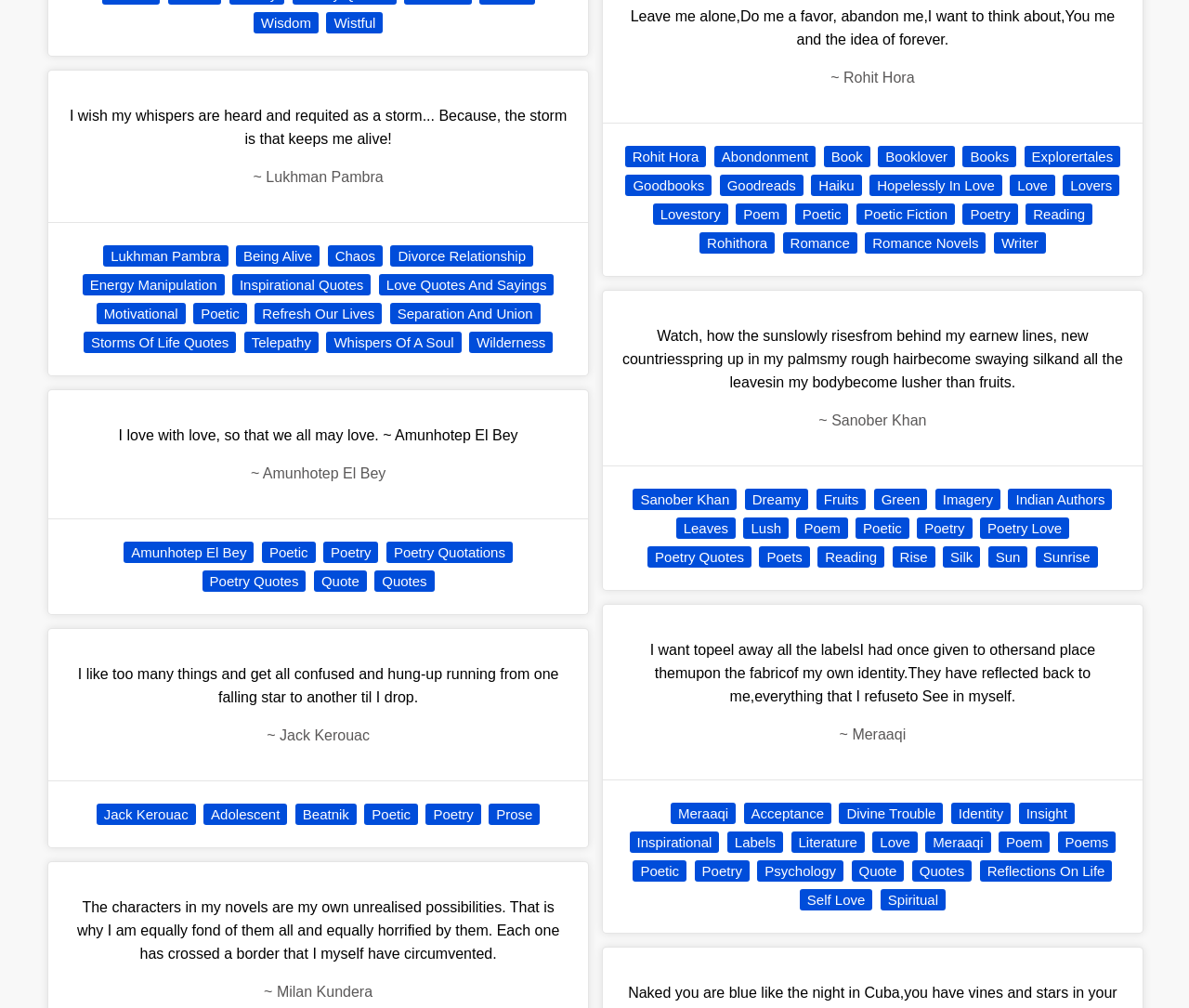Find the bounding box coordinates of the area that needs to be clicked in order to achieve the following instruction: "Check out the books on Goodreads". The coordinates should be specified as four float numbers between 0 and 1, i.e., [left, top, right, bottom].

[0.605, 0.173, 0.676, 0.195]